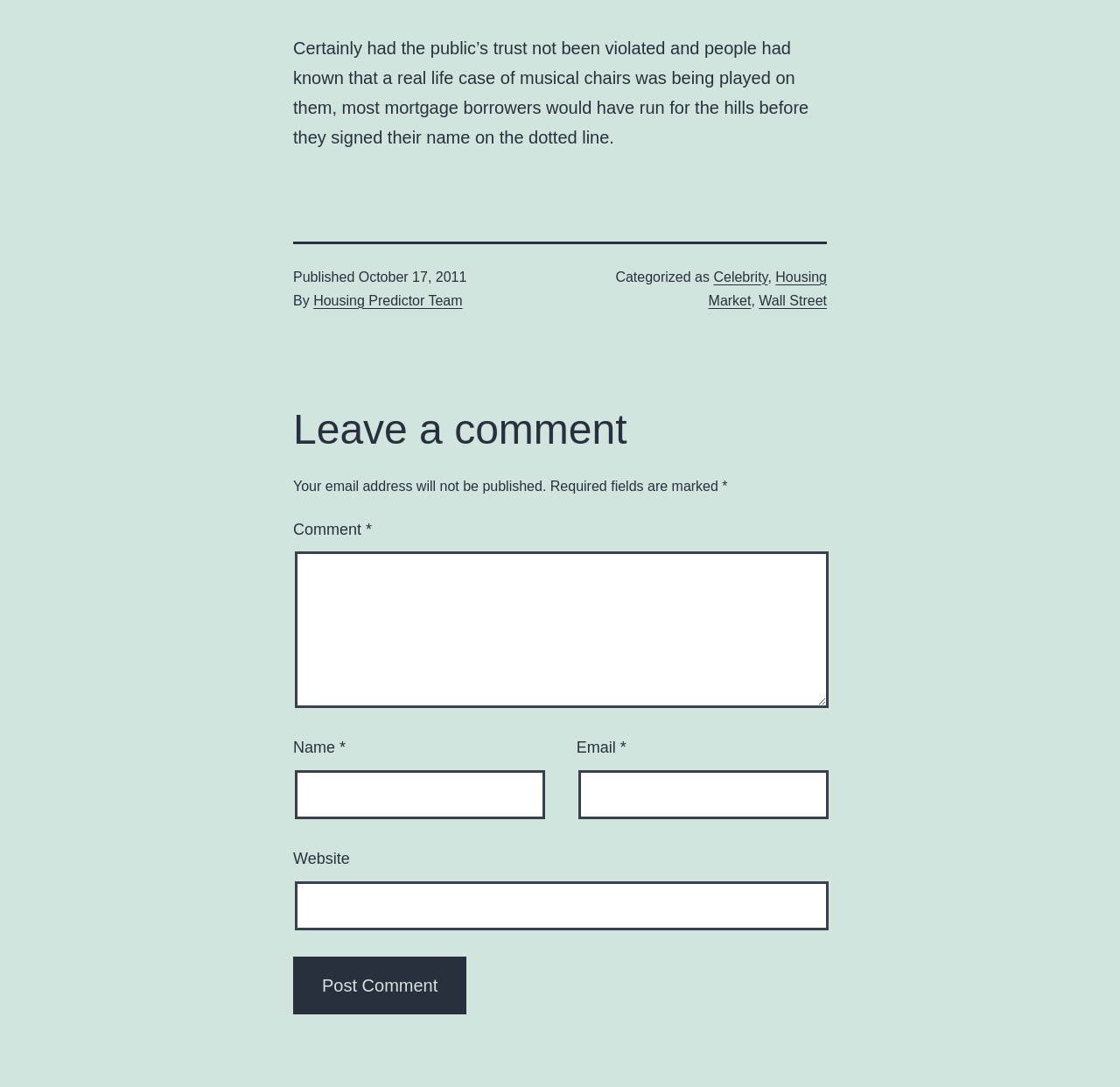Find the bounding box coordinates for the area that must be clicked to perform this action: "Enter your email".

[0.516, 0.708, 0.74, 0.754]